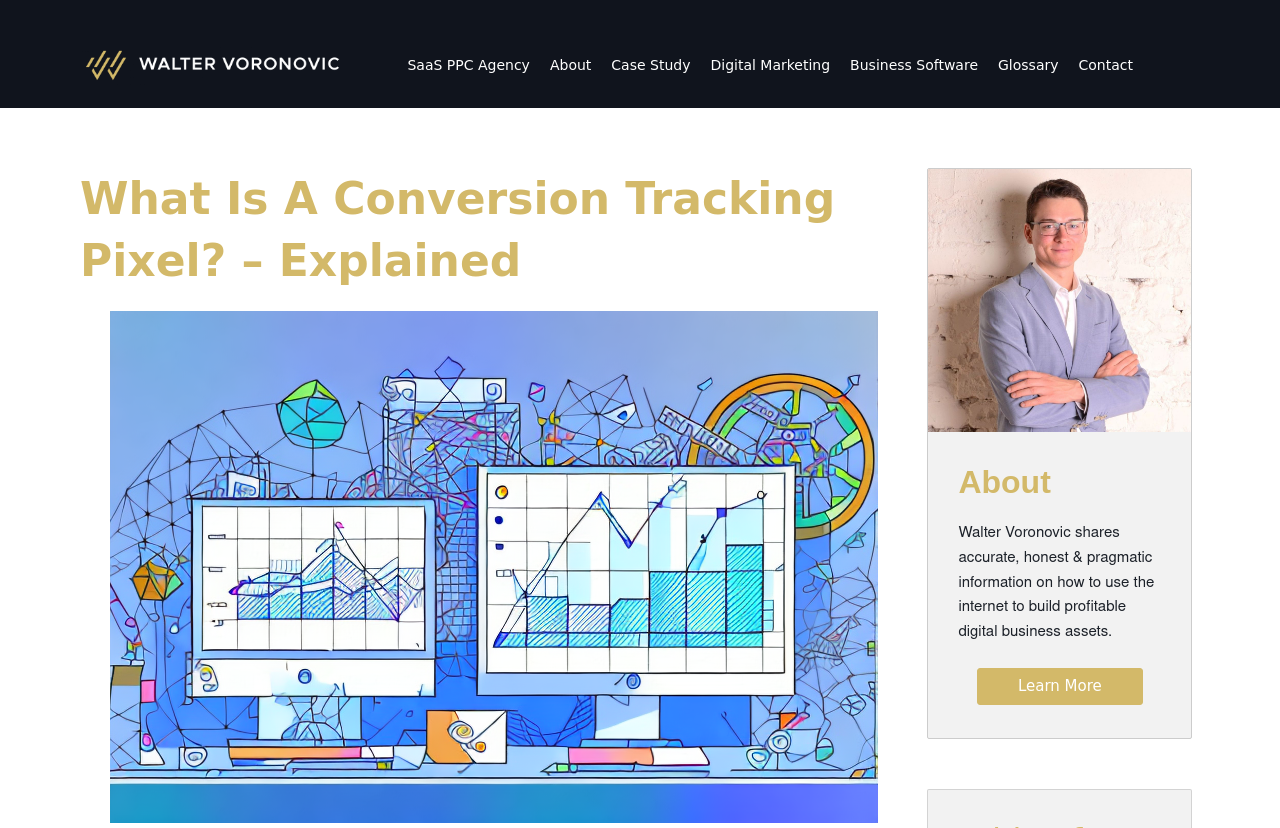Provide a short answer to the following question with just one word or phrase: What is the purpose of the website?

Digital business assets